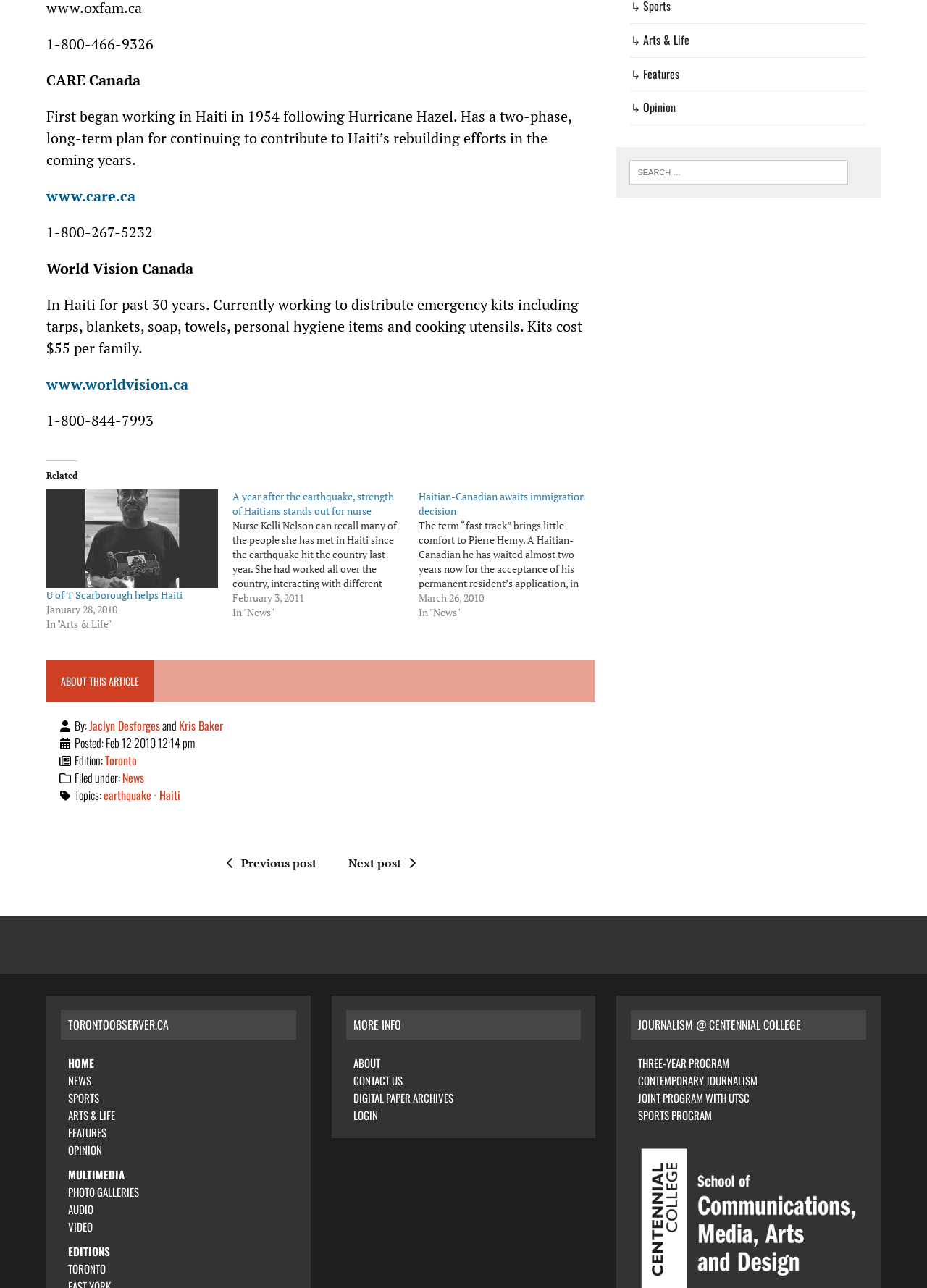What is the name of the nurse mentioned in the article?
From the screenshot, supply a one-word or short-phrase answer.

Kelli Nelson